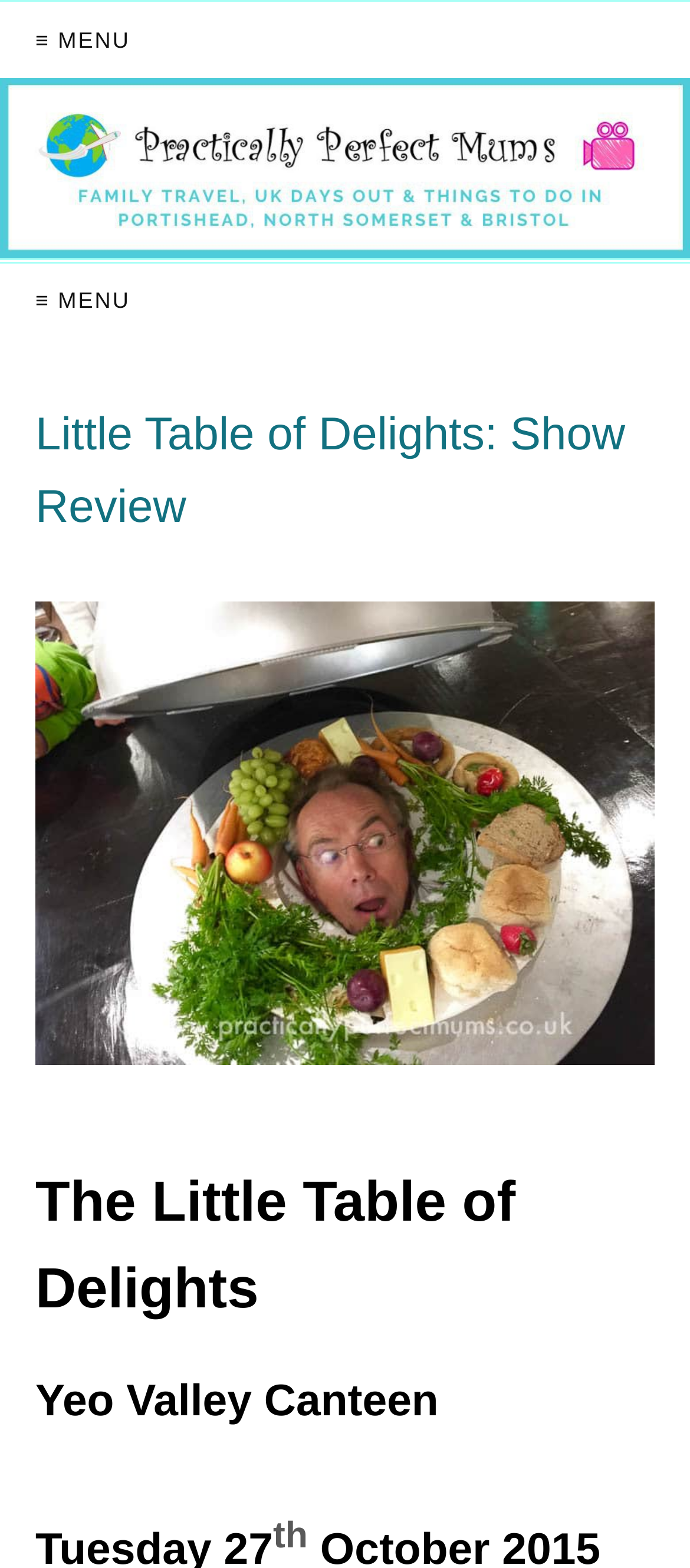Identify and extract the heading text of the webpage.

Little Table of Delights: Show Review